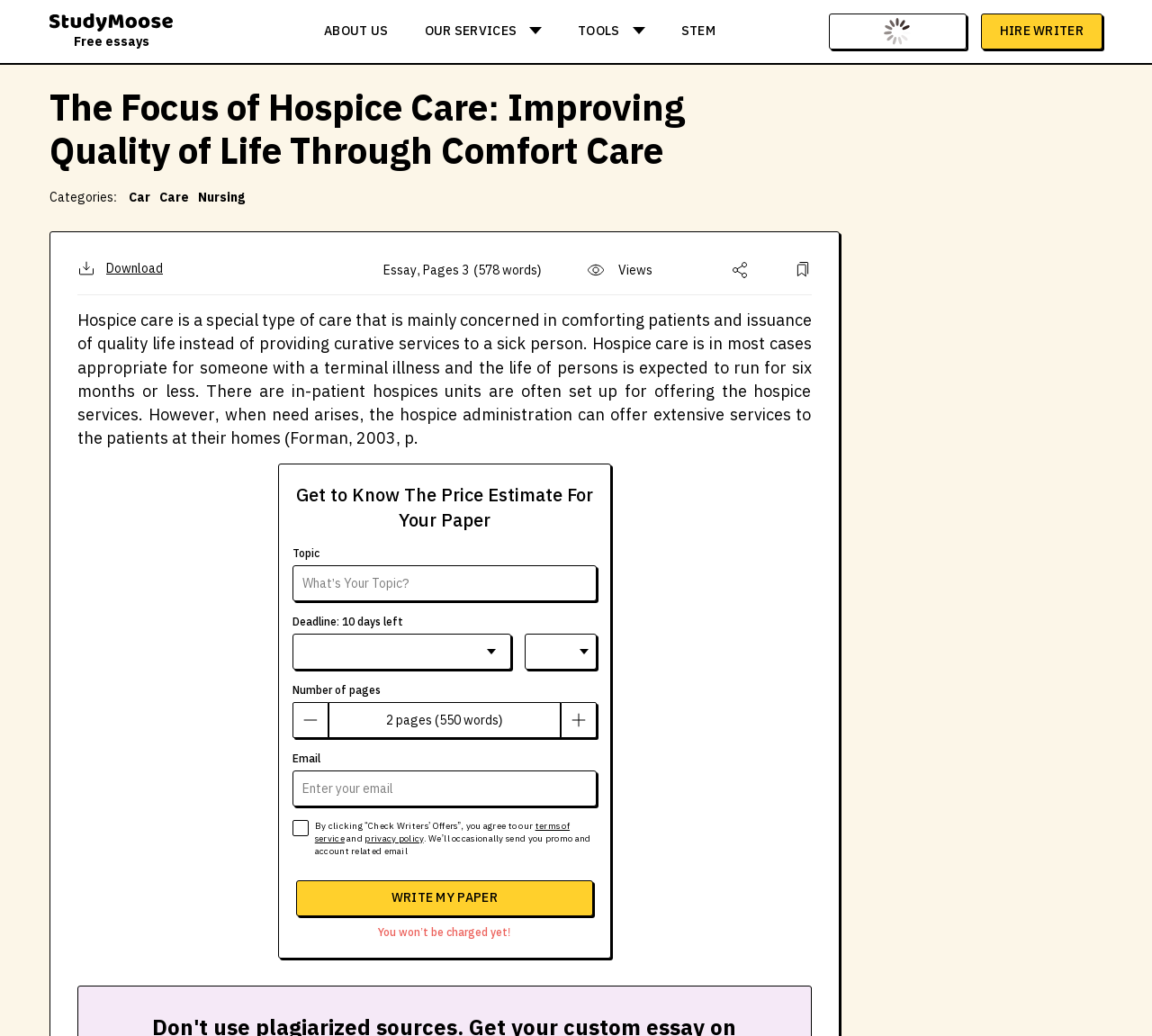Can you identify the bounding box coordinates of the clickable region needed to carry out this instruction: 'Go to the 'Games' category'? The coordinates should be four float numbers within the range of 0 to 1, stated as [left, top, right, bottom].

None